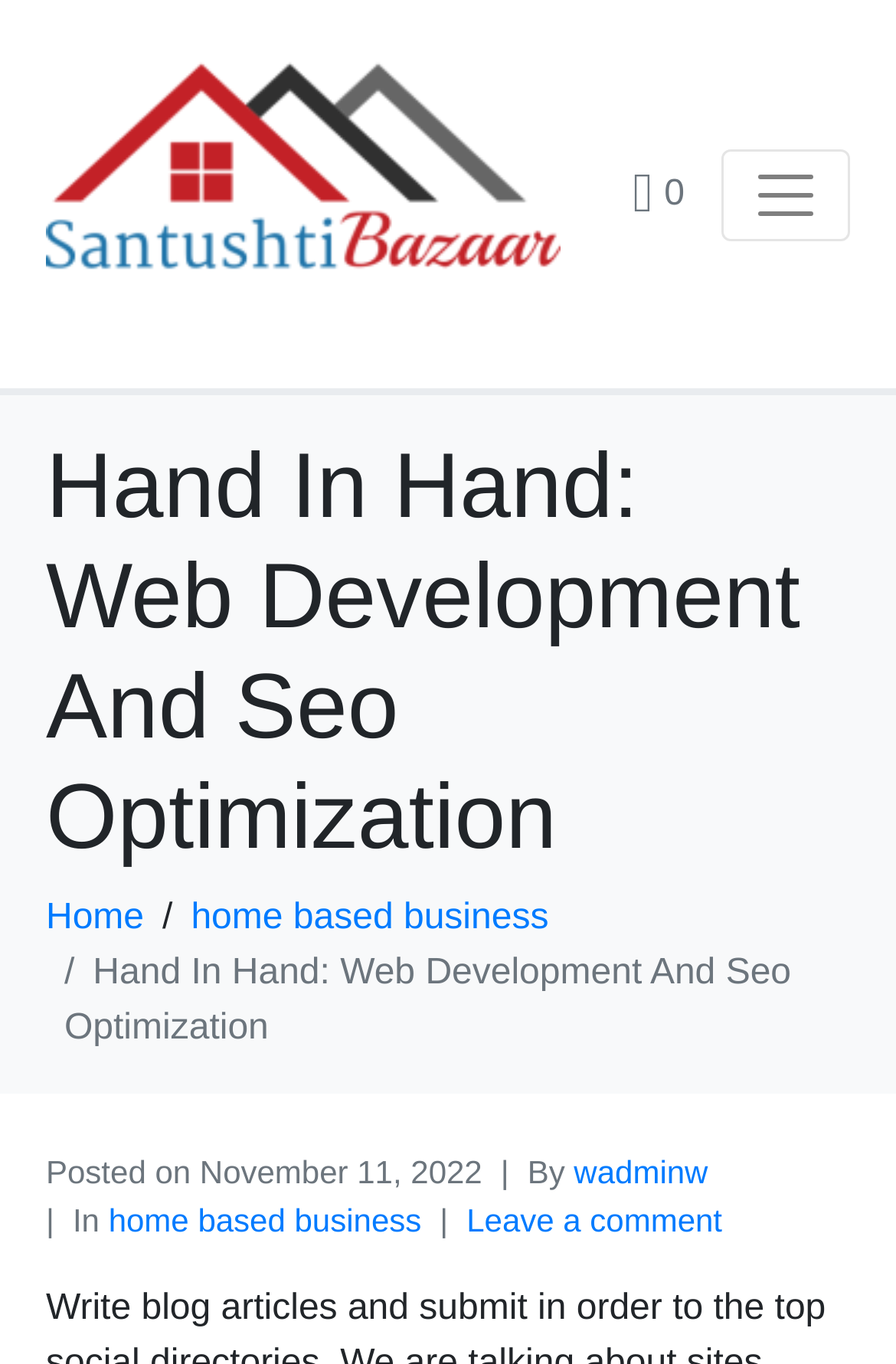Answer the question briefly using a single word or phrase: 
What is the date of the post?

November 11, 2022